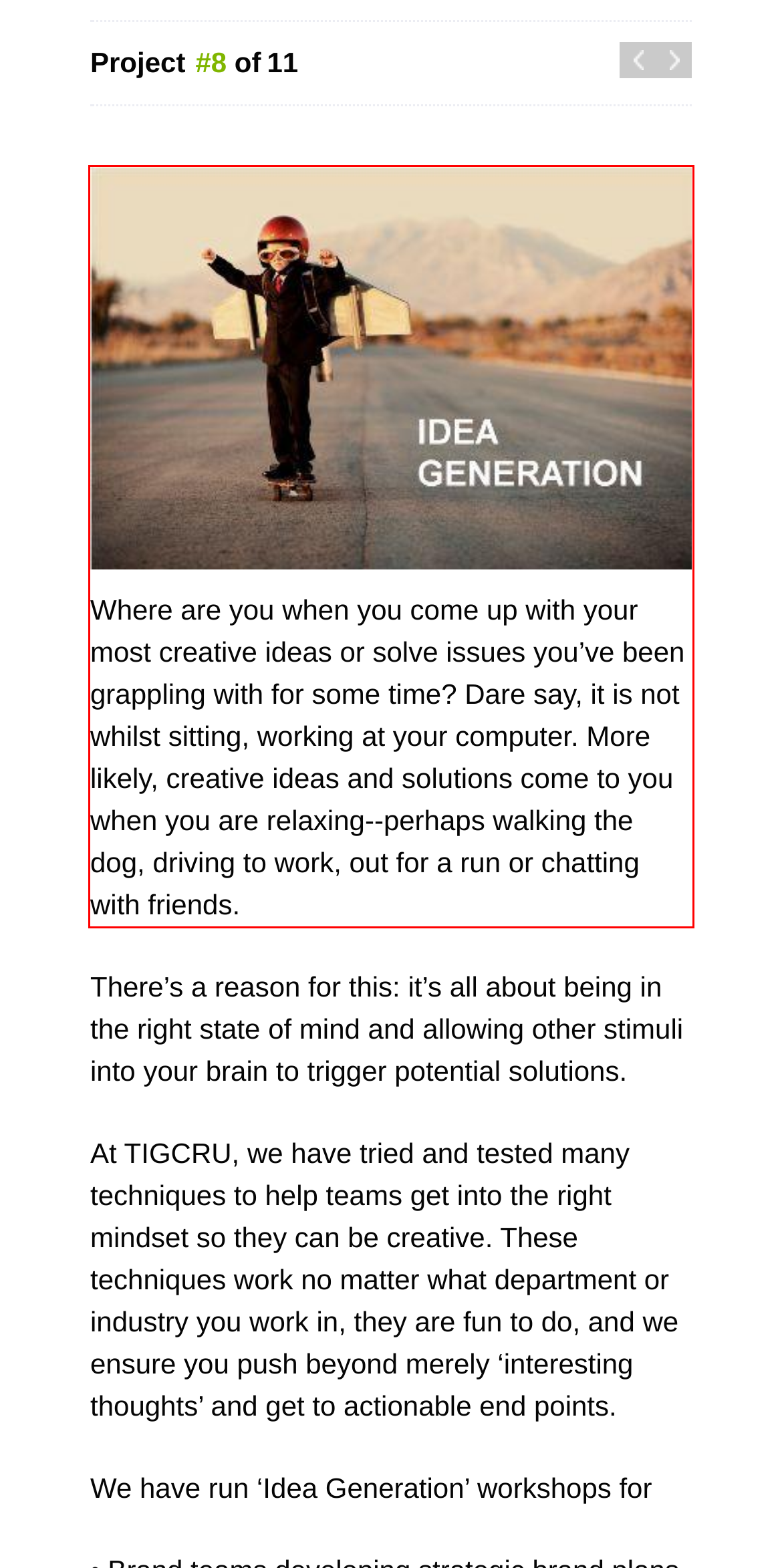Within the screenshot of the webpage, there is a red rectangle. Please recognize and generate the text content inside this red bounding box.

Where are you when you come up with your most creative ideas or solve issues you’ve been grappling with for some time? Dare say, it is not whilst sitting, working at your computer. More likely, creative ideas and solutions come to you when you are relaxing--perhaps walking the dog, driving to work, out for a run or chatting with friends.